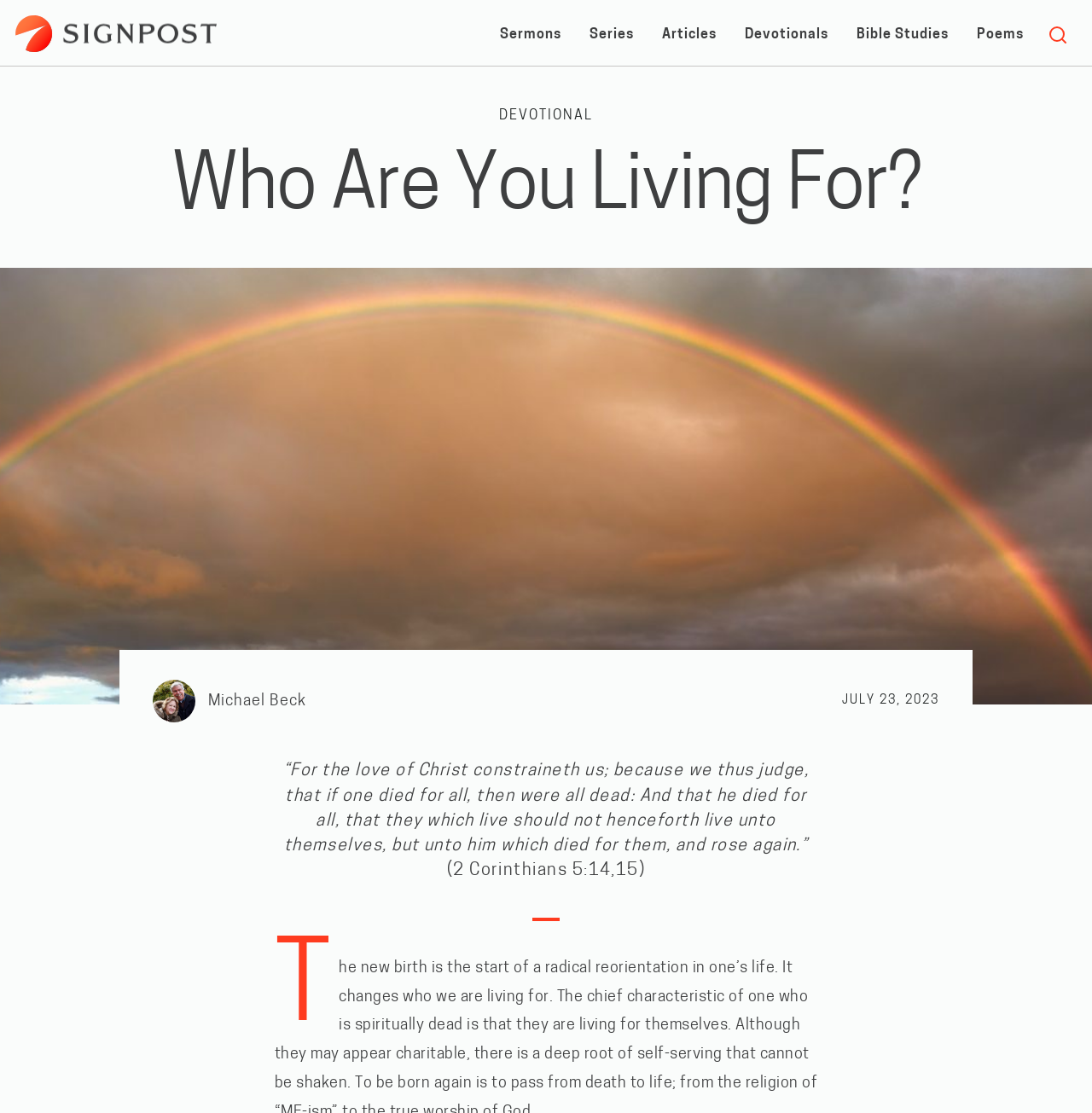Answer the question with a single word or phrase: 
What type of media is available on this webpage?

Text and images